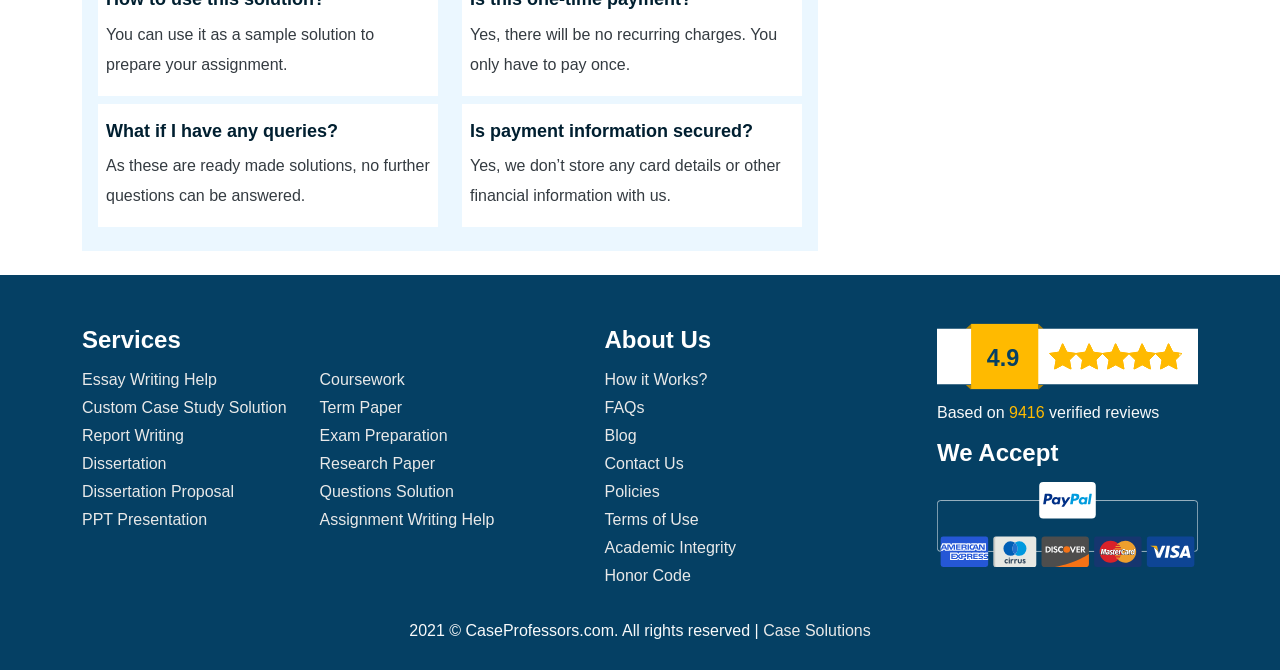What is the purpose of the solutions provided by CaseProfessors.com?
Based on the image, answer the question with as much detail as possible.

The webpage mentions that 'You can use it as a sample solution to prepare your assignment.' which suggests that the solutions provided by CaseProfessors.com are intended to help users prepare their assignments.